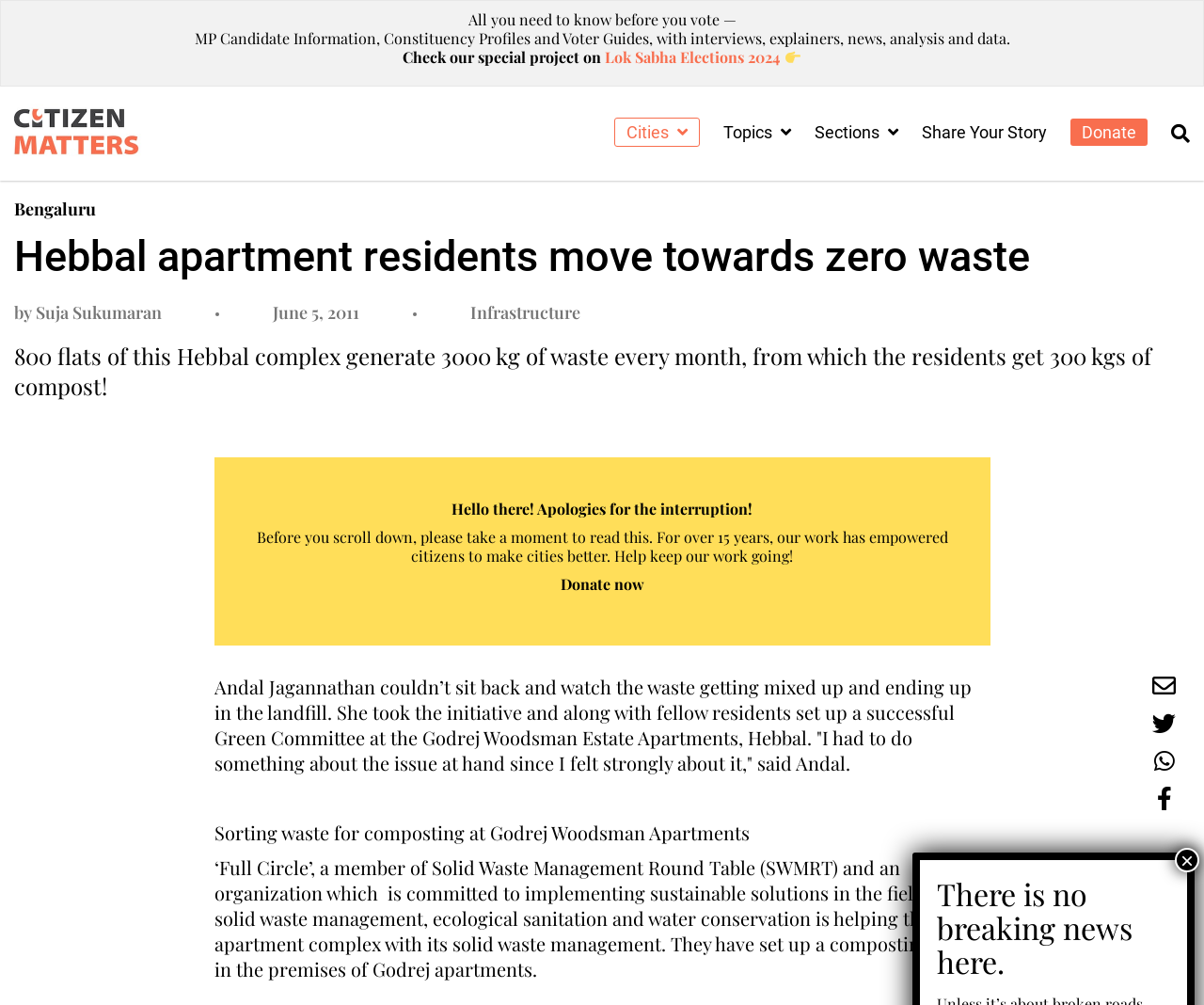Locate the bounding box coordinates of the element I should click to achieve the following instruction: "Visit the 'Lok Sabha Elections 2024' page".

[0.503, 0.047, 0.665, 0.066]